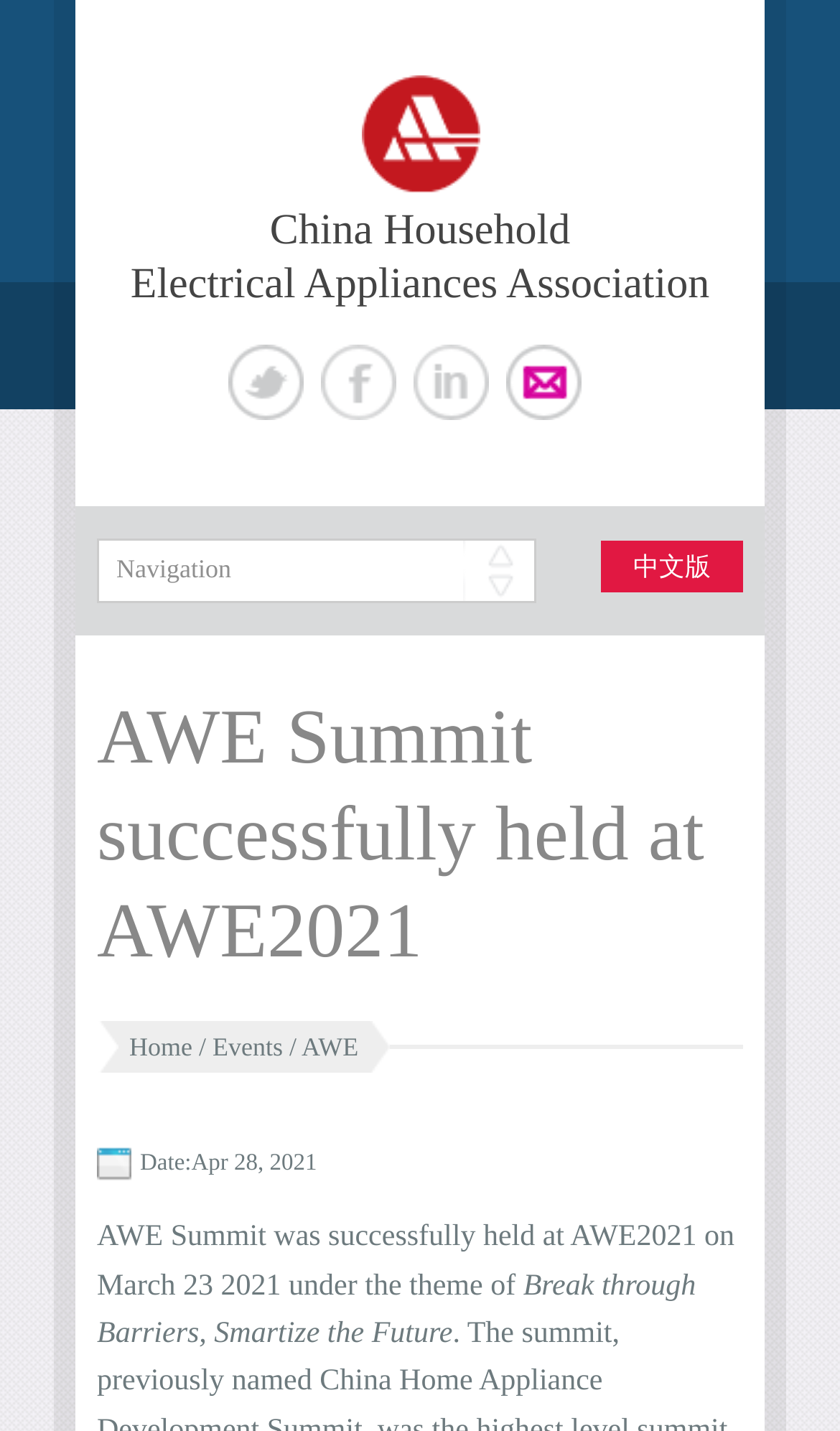What is the name of the association?
Provide a one-word or short-phrase answer based on the image.

China Household Electrical Appliances Association